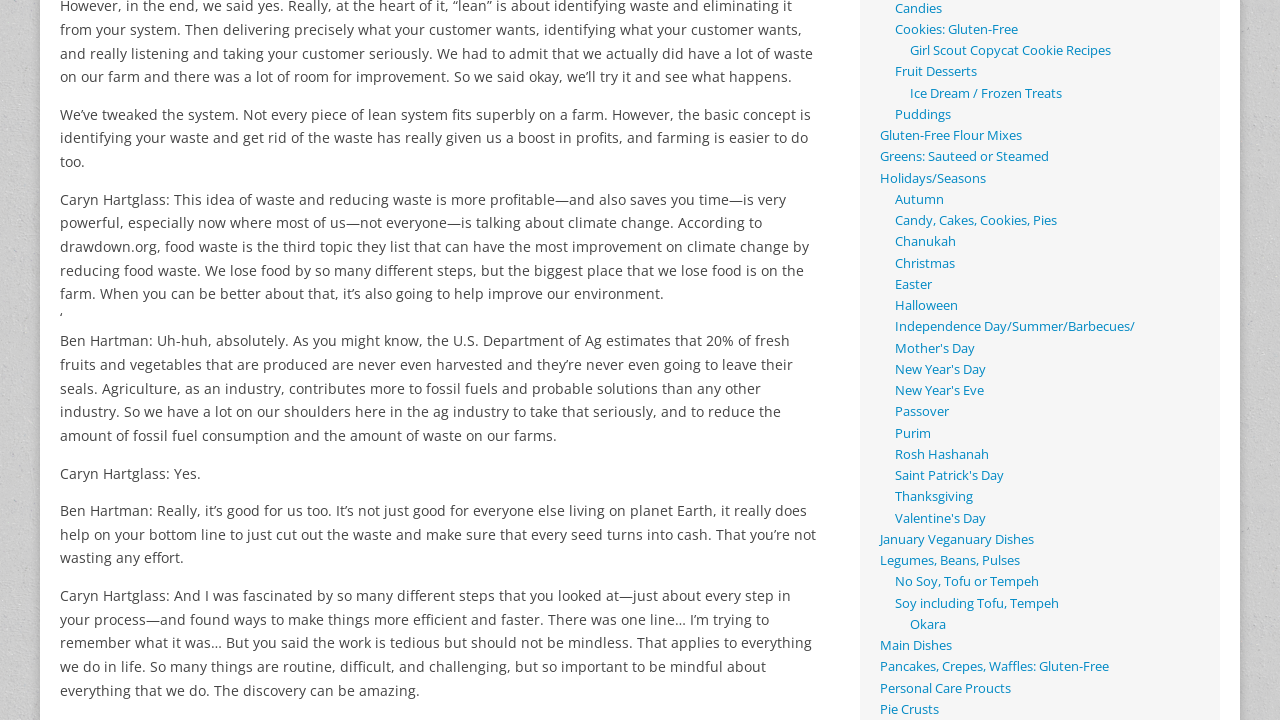Using the information from the screenshot, answer the following question thoroughly:
What is the main topic of the webpage?

Based on the static text elements on the webpage, it appears that the main topic is about farming and reducing waste, as mentioned in the quotes from Caryn Hartglass and Ben Hartman. The conversation revolves around the importance of reducing waste in farming and its impact on the environment and profits.